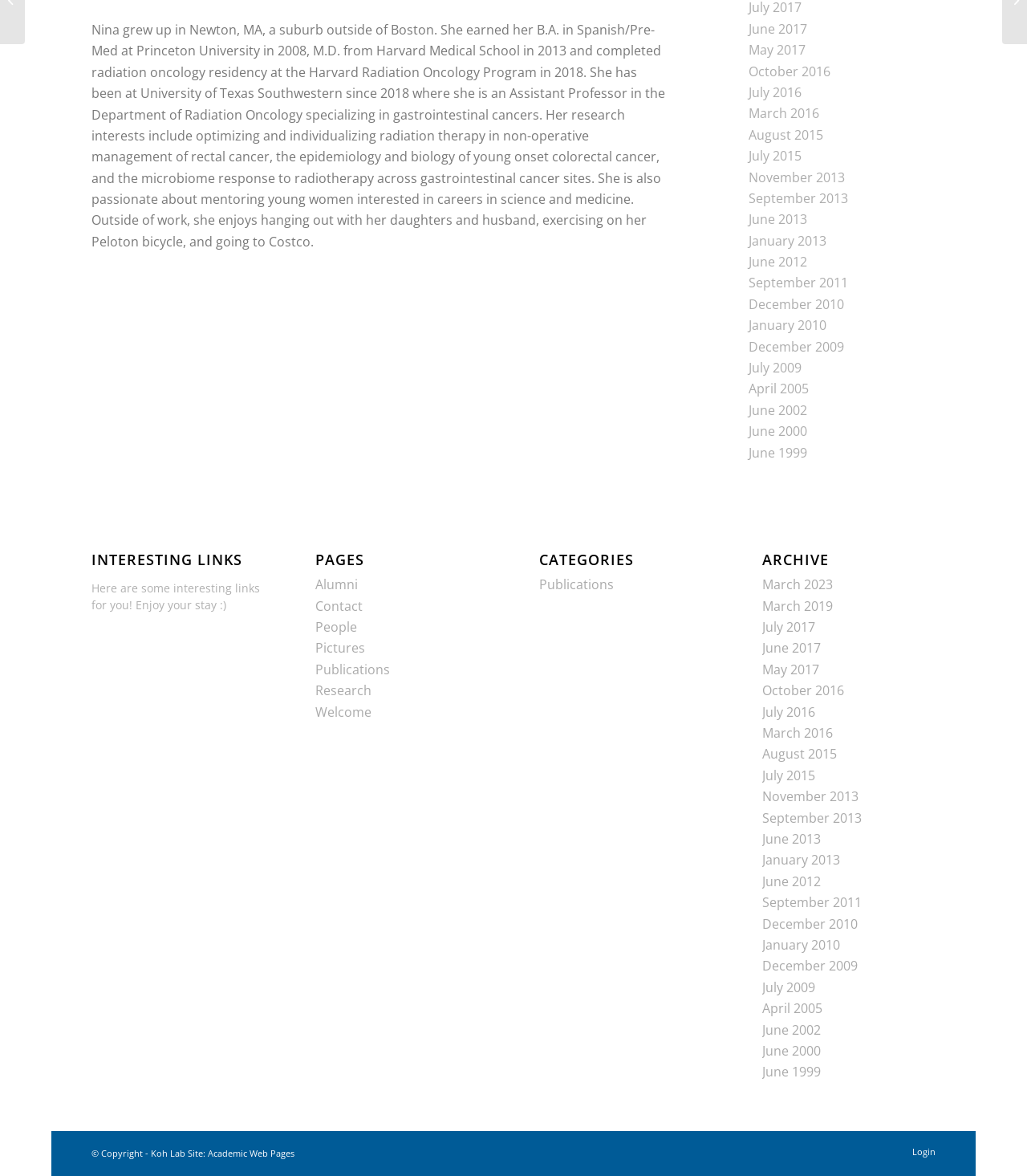Identify the bounding box of the UI component described as: "Academic Web Pages".

[0.202, 0.975, 0.287, 0.985]